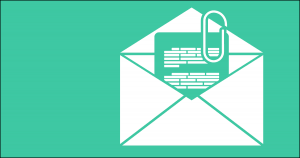Offer an in-depth description of the image shown.

The image depicts an envelope with a piece of paper and a paperclip, symbolizing an email attachment. The envelope is rendered in a vibrant turquoise color, creating a modern and visually appealing look. The paper inside the envelope features text lines, indicating a document that can be sent via email. This illustration highlights the concept of safely handling email attachments, particularly in the context of cybersecurity awareness. The surrounding text on the website emphasizes the importance of being cautious with email attachments, particularly those from unknown senders, and suggests best practices for ensuring online safety.